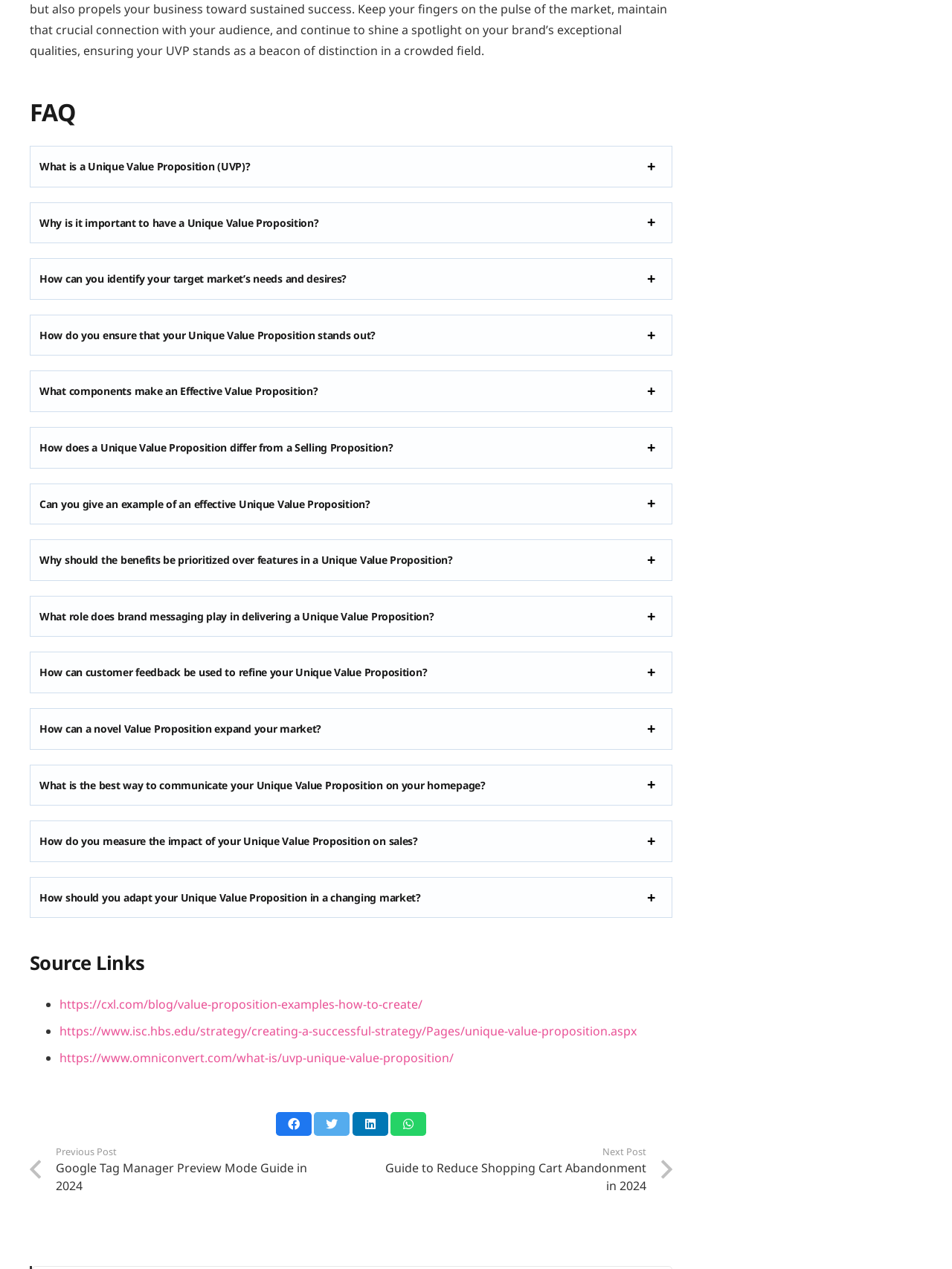Indicate the bounding box coordinates of the element that needs to be clicked to satisfy the following instruction: "Expand 'How should you adapt your Unique Value Proposition in a changing market?'". The coordinates should be four float numbers between 0 and 1, i.e., [left, top, right, bottom].

[0.041, 0.701, 0.442, 0.713]